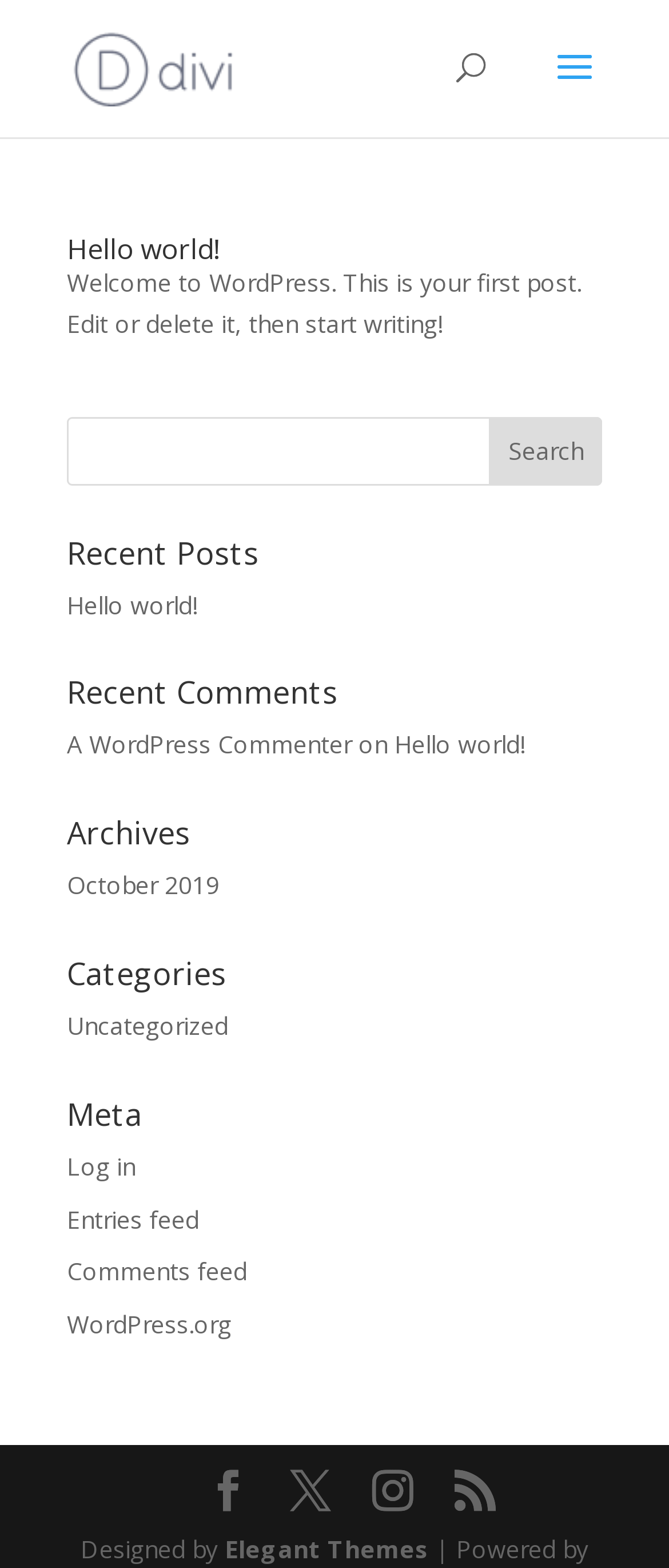Please specify the bounding box coordinates of the region to click in order to perform the following instruction: "Read the first post".

[0.1, 0.15, 0.9, 0.22]